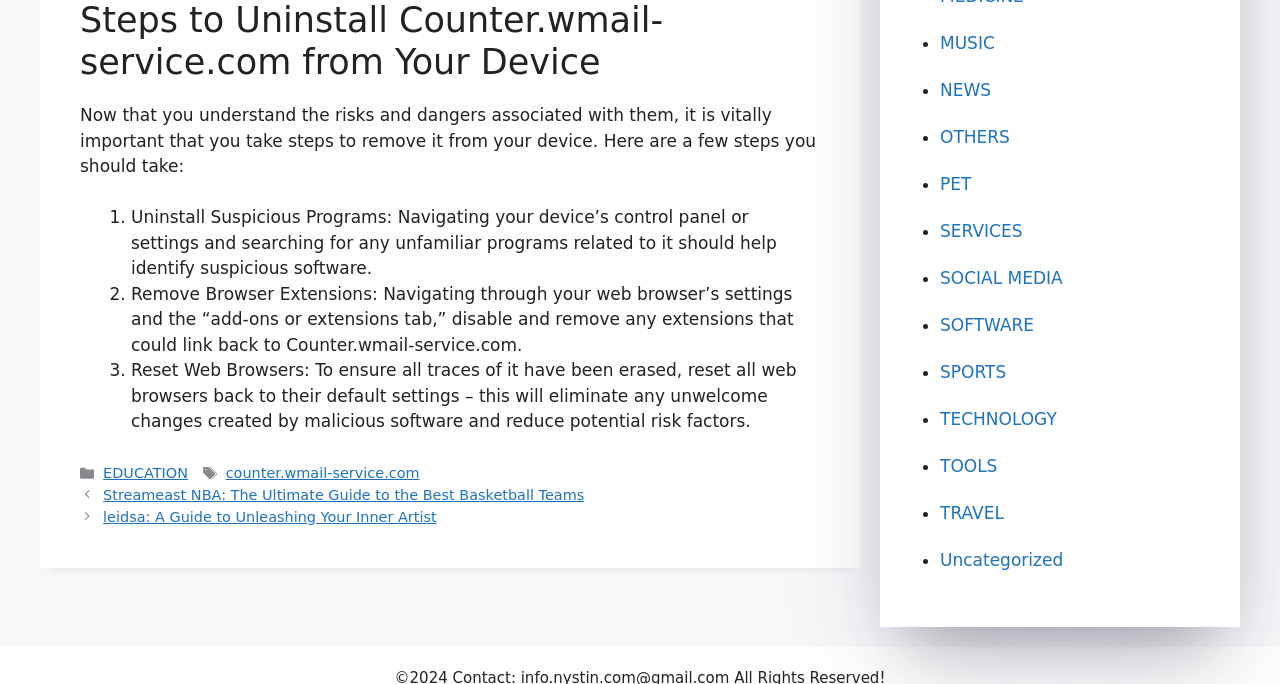What steps should be taken to remove Counter.wmail-service.com from a device?
Offer a detailed and full explanation in response to the question.

The webpage provides a guide on how to remove Counter.wmail-service.com from a device. The steps mentioned are uninstalling suspicious programs, removing browser extensions, and resetting web browsers to their default settings.